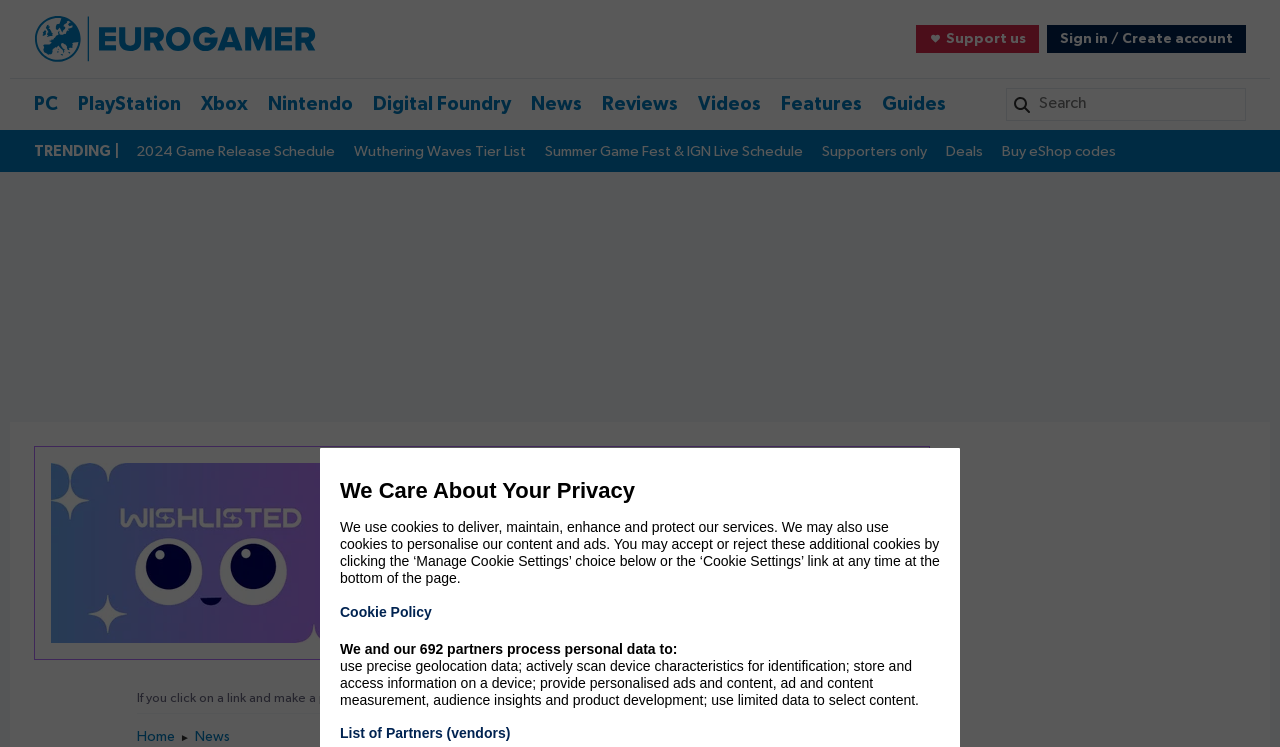Identify the bounding box coordinates of the element to click to follow this instruction: 'Search for something'. Ensure the coordinates are four float values between 0 and 1, provided as [left, top, right, bottom].

[0.786, 0.118, 0.973, 0.162]